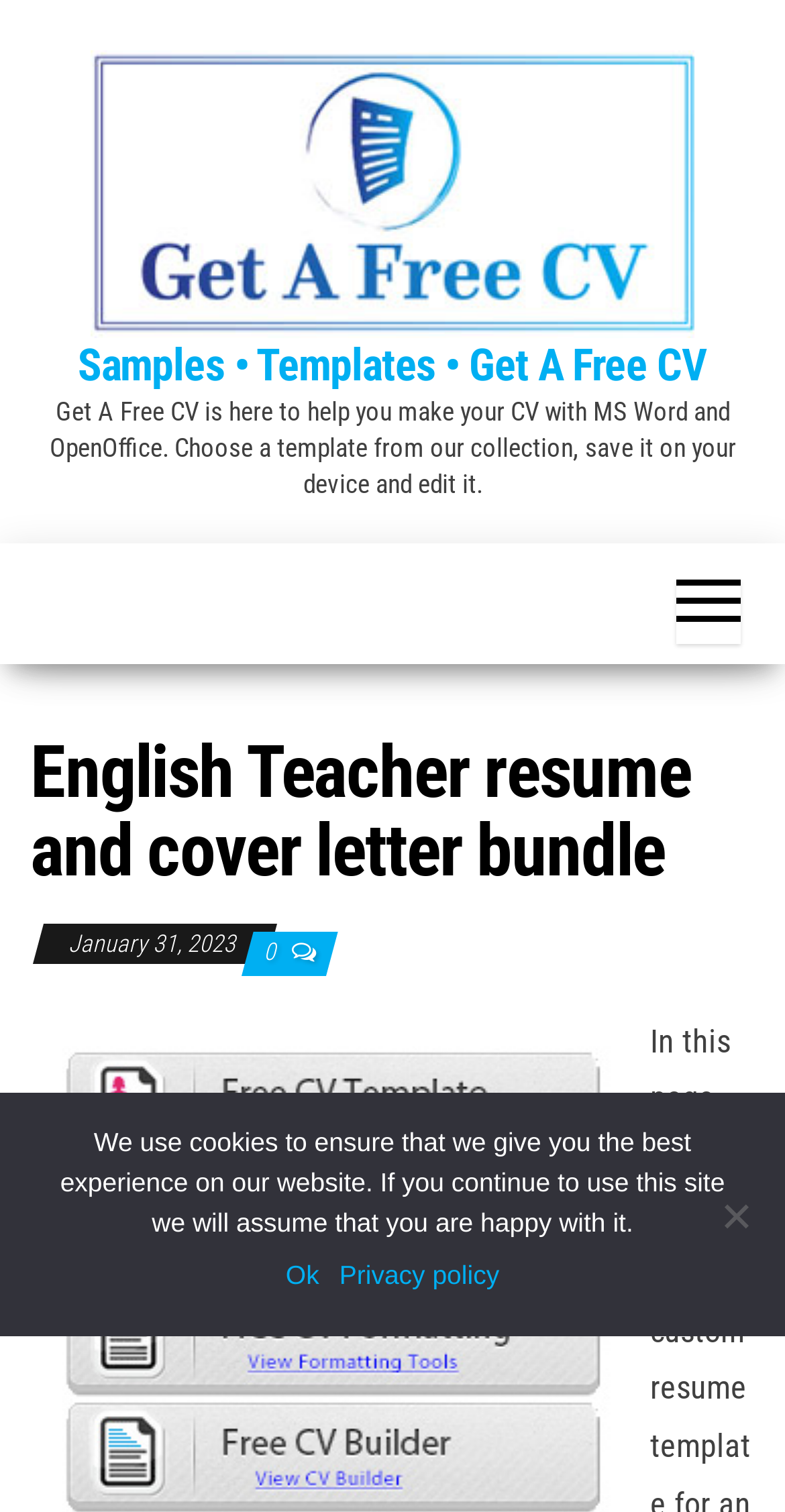Given the description: "alt="Get A Free CV Logo"", determine the bounding box coordinates of the UI element. The coordinates should be formatted as four float numbers between 0 and 1, [left, top, right, bottom].

[0.115, 0.114, 0.885, 0.139]